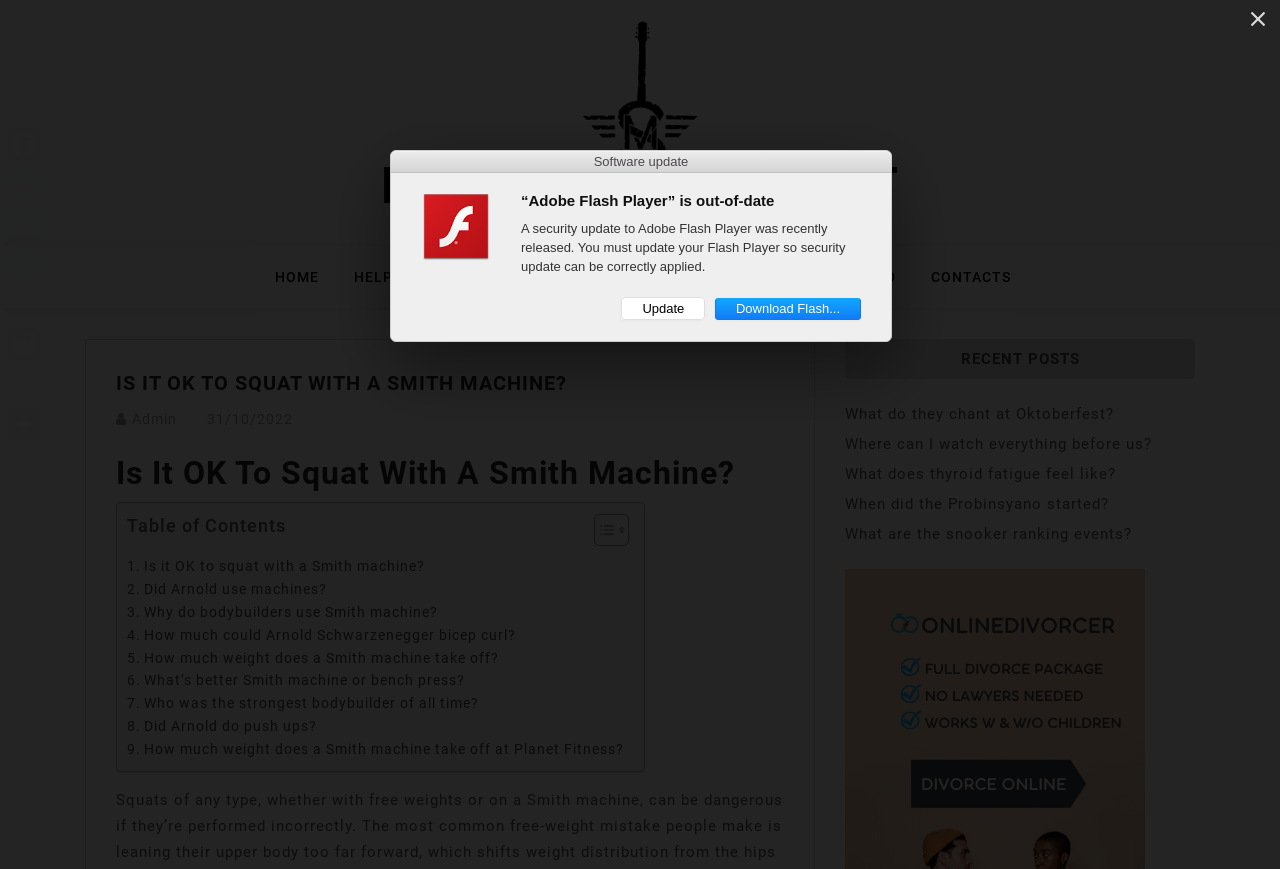Determine the bounding box for the HTML element described here: "Did Arnold use machines?". The coordinates should be given as [left, top, right, bottom] with each number being a float between 0 and 1.

[0.099, 0.665, 0.255, 0.692]